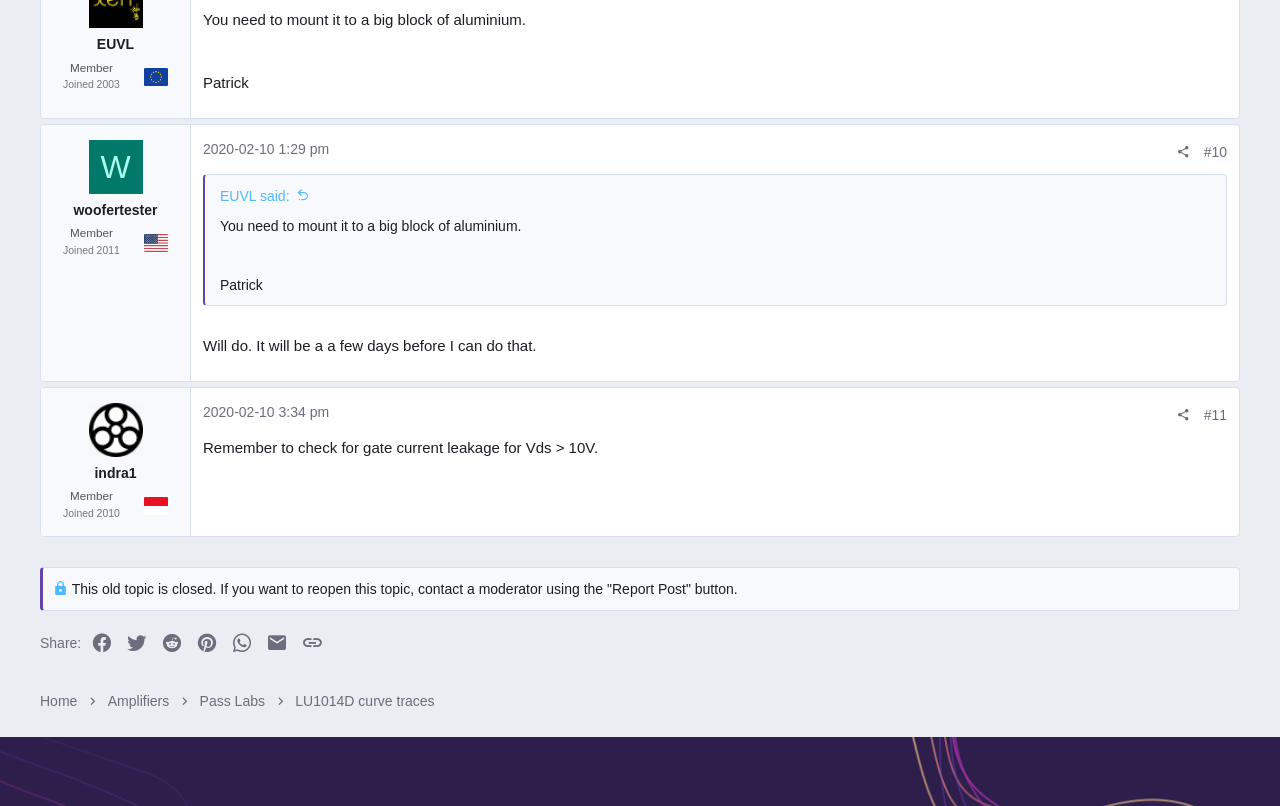Please find the bounding box coordinates of the element that must be clicked to perform the given instruction: "Go to indra1's page". The coordinates should be four float numbers from 0 to 1, i.e., [left, top, right, bottom].

[0.074, 0.576, 0.107, 0.596]